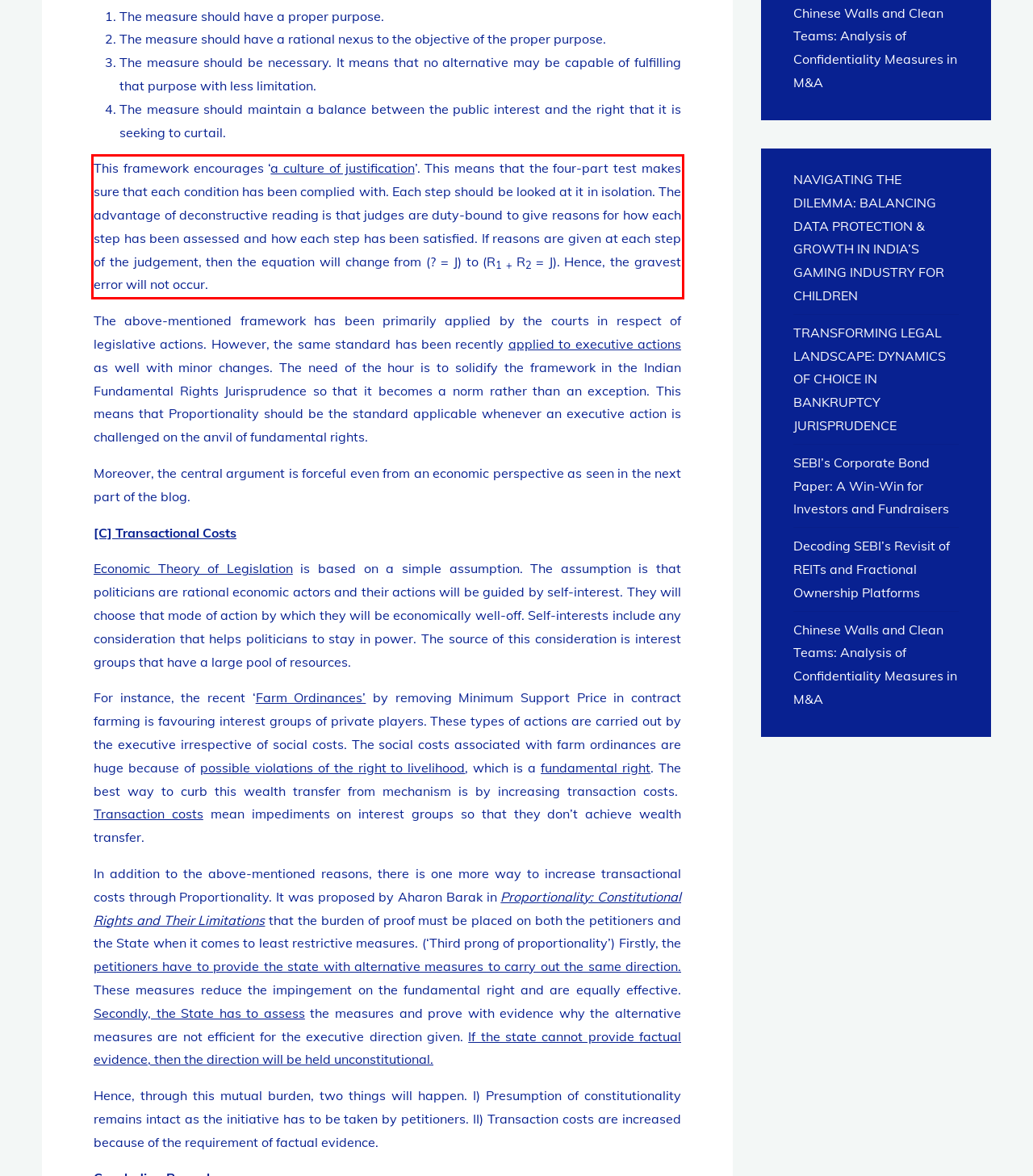Within the screenshot of the webpage, locate the red bounding box and use OCR to identify and provide the text content inside it.

This framework encourages ‘a culture of justification’. This means that the four-part test makes sure that each condition has been complied with. Each step should be looked at it in isolation. The advantage of deconstructive reading is that judges are duty-bound to give reasons for how each step has been assessed and how each step has been satisfied. If reasons are given at each step of the judgement, then the equation will change from (? = J) to (R1 + R2 = J). Hence, the gravest error will not occur.